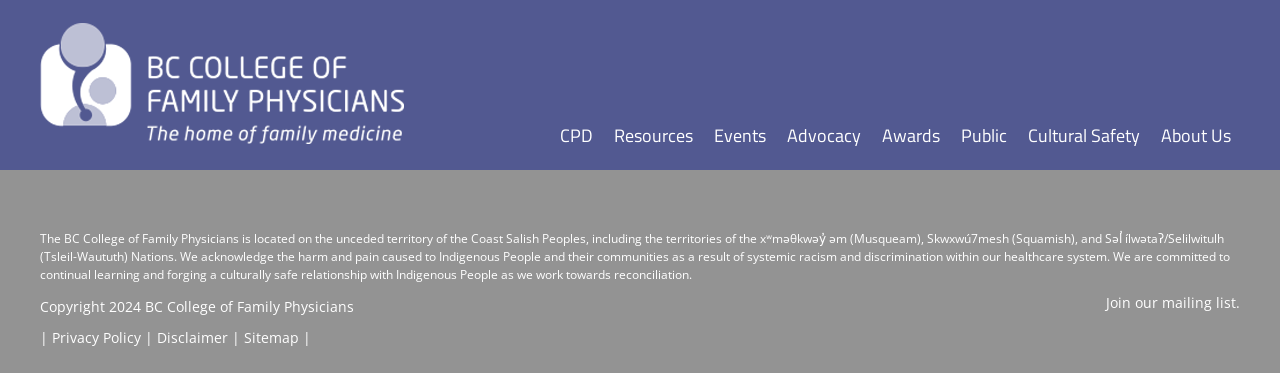Identify the bounding box coordinates of the clickable region necessary to fulfill the following instruction: "View Resources". The bounding box coordinates should be four float numbers between 0 and 1, i.e., [left, top, right, bottom].

[0.473, 0.342, 0.548, 0.39]